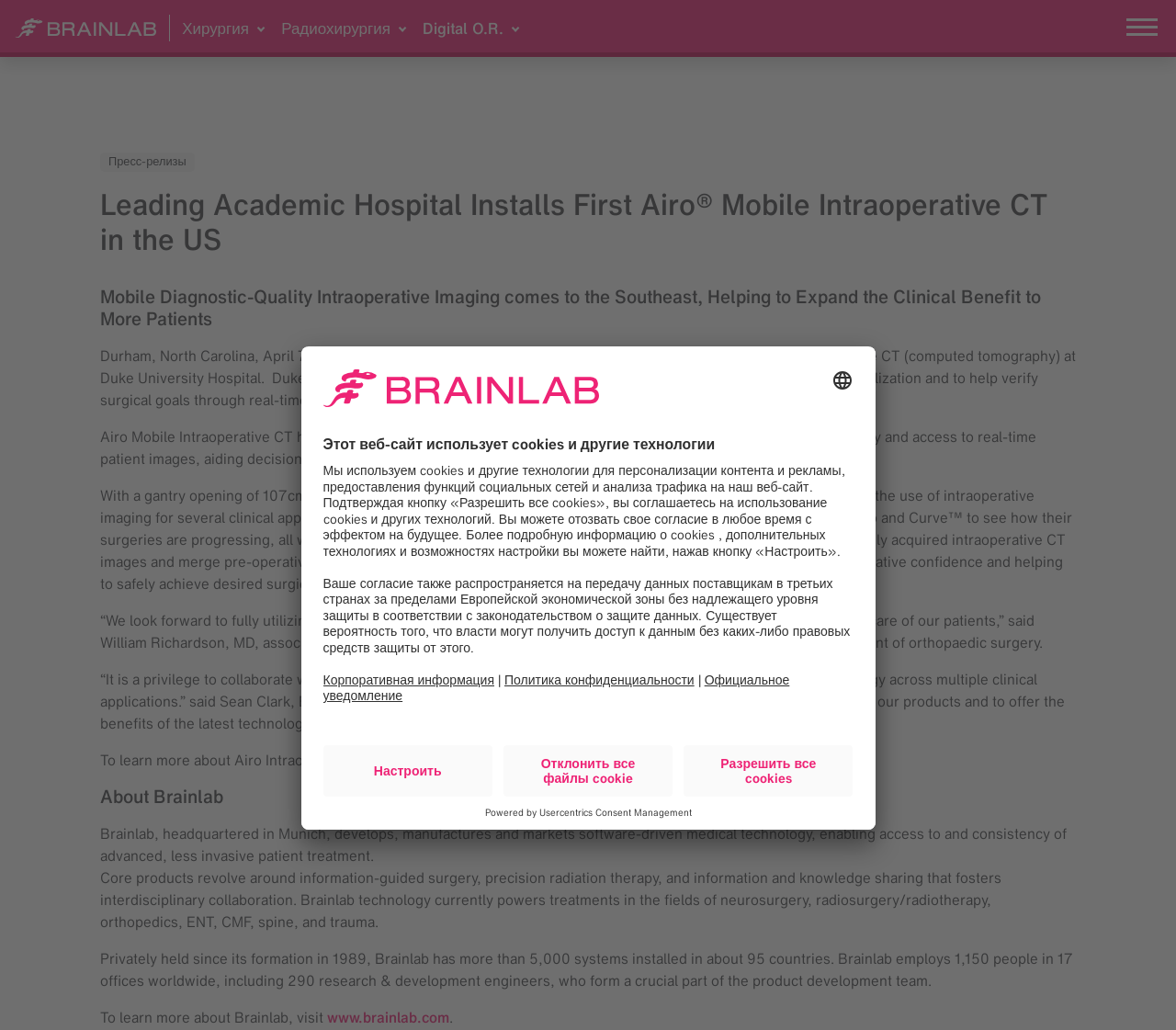Find the main header of the webpage and produce its text content.

Leading Academic Hospital Installs First Airo® Mobile Intraoperative CT in the US